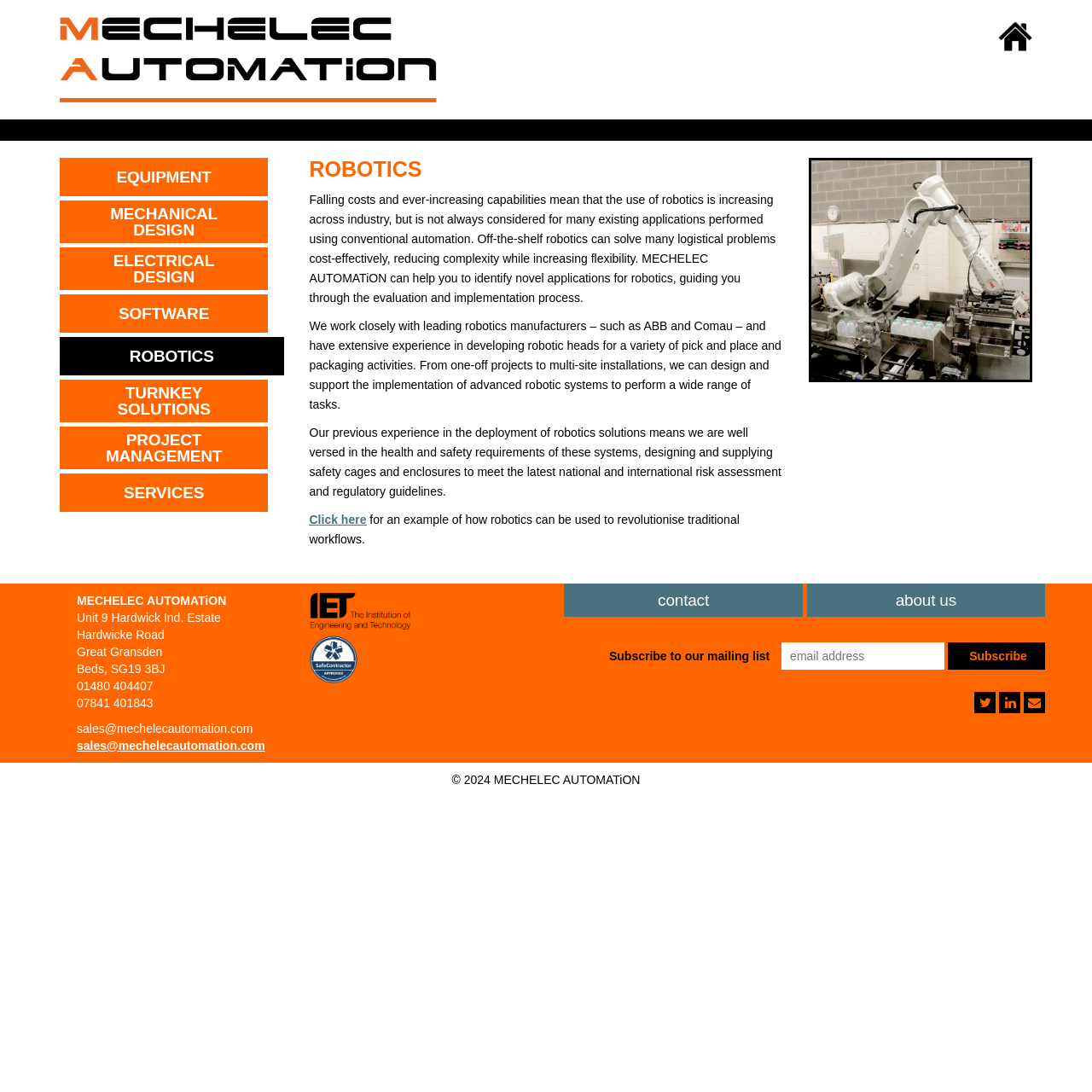What is the purpose of the company?
From the screenshot, provide a brief answer in one word or phrase.

To help identify novel applications for robotics